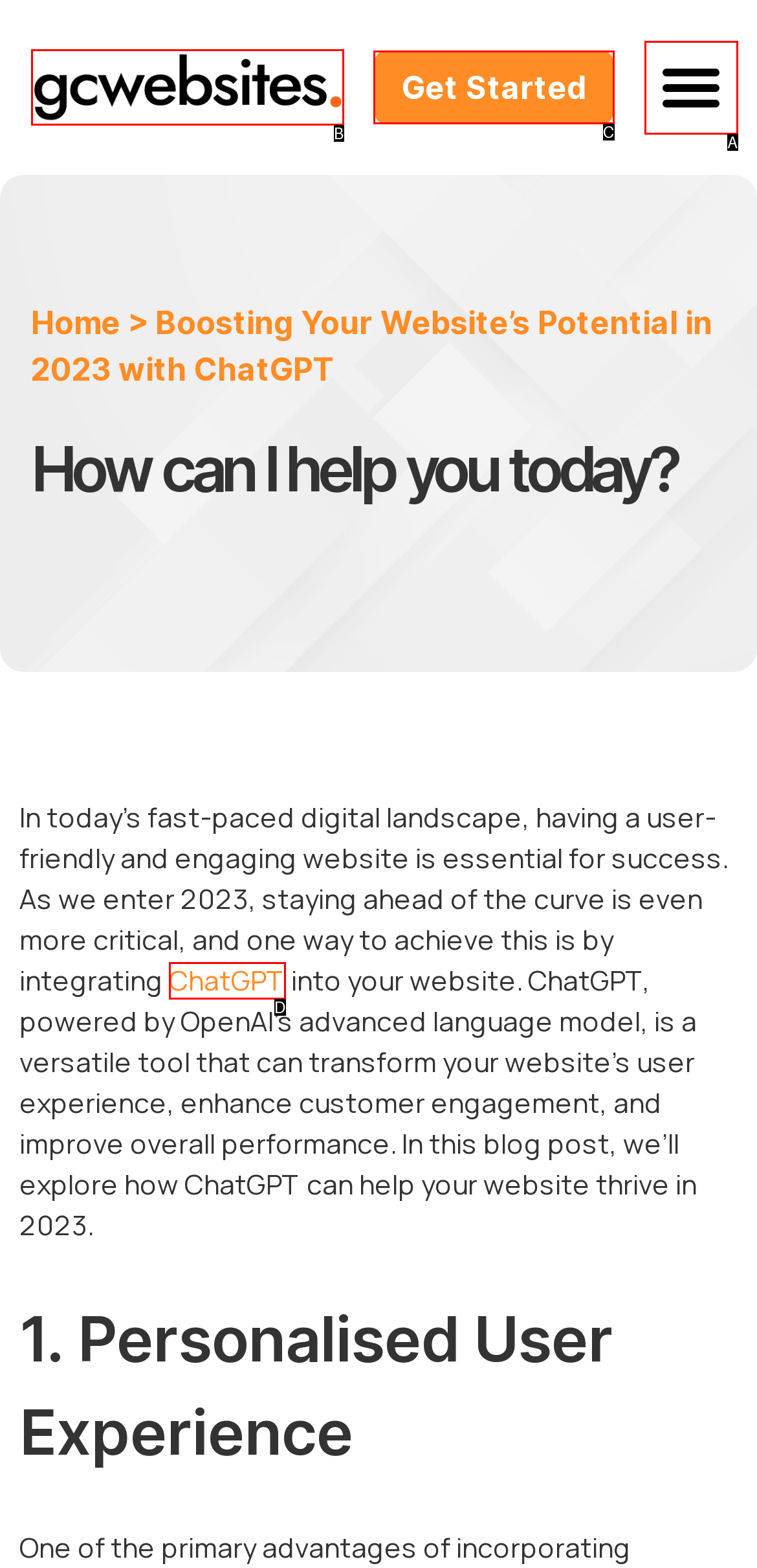Tell me which one HTML element best matches the description: alt="GCWebsites logo" Answer with the option's letter from the given choices directly.

B